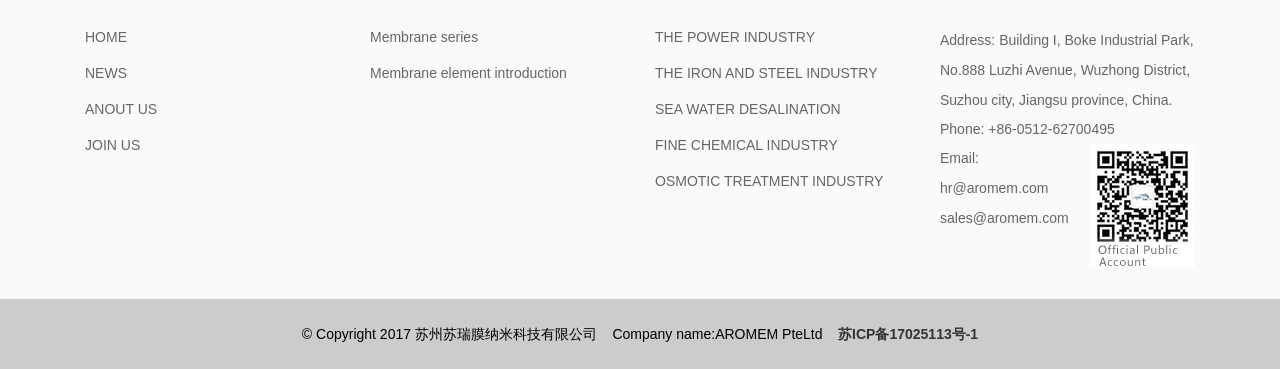What industry does the company serve?
Please look at the screenshot and answer in one word or a short phrase.

Multiple industries